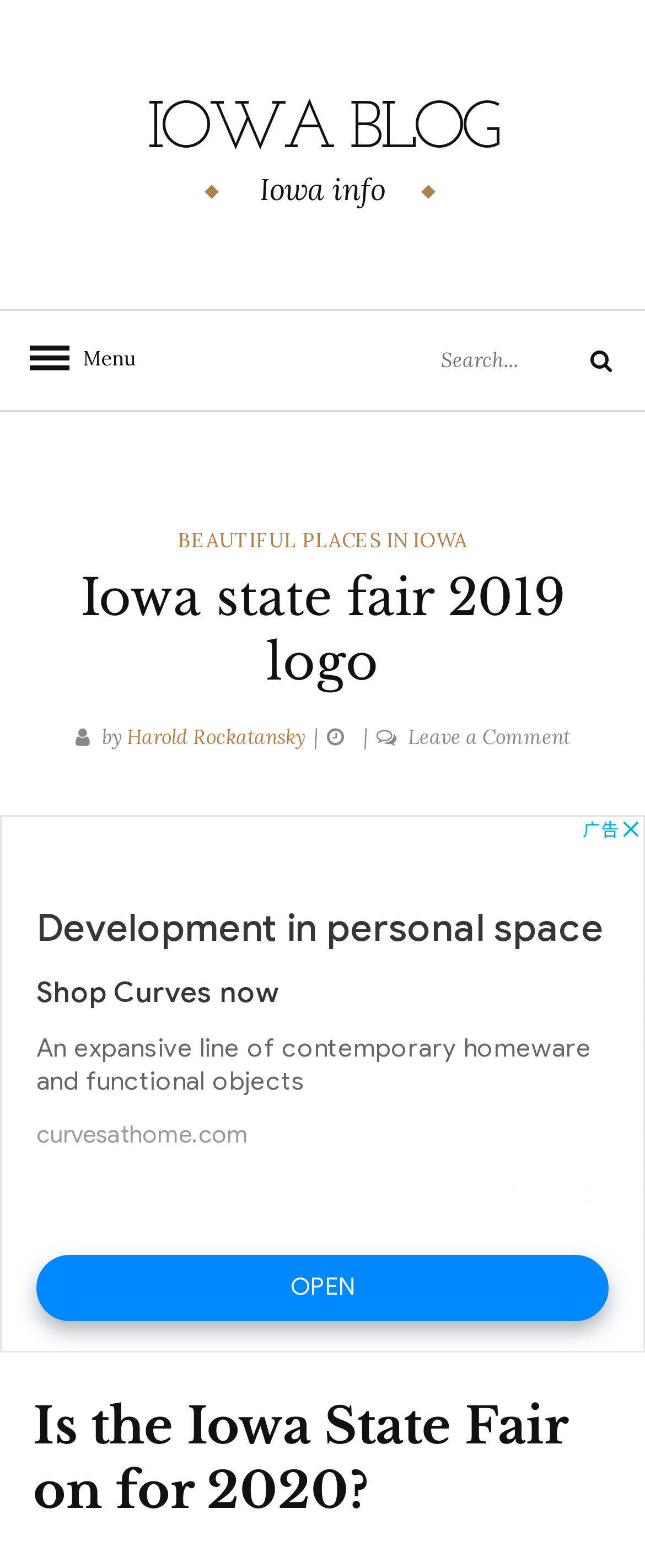With reference to the image, please provide a detailed answer to the following question: What is the author of the article?

The author of the article can be found in the link element with the text 'Harold Rockatansky' located below the article title.